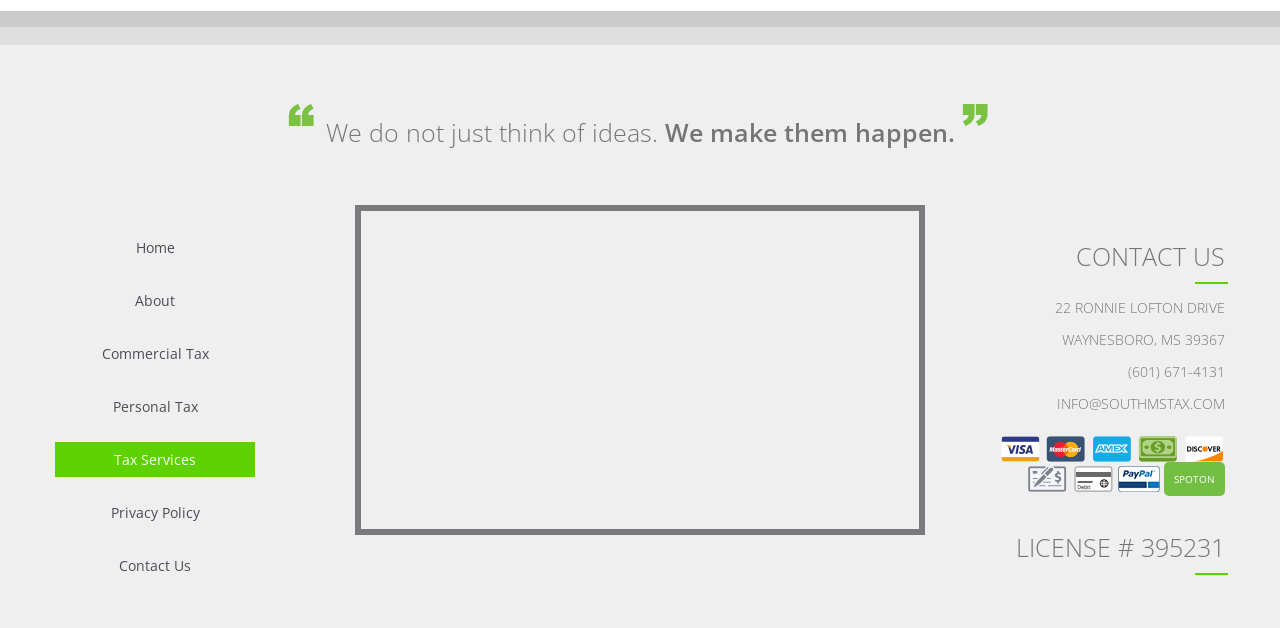Please indicate the bounding box coordinates of the element's region to be clicked to achieve the instruction: "Click the PayPal payment icon". Provide the coordinates as four float numbers between 0 and 1, i.e., [left, top, right, bottom].

[0.873, 0.742, 0.906, 0.783]